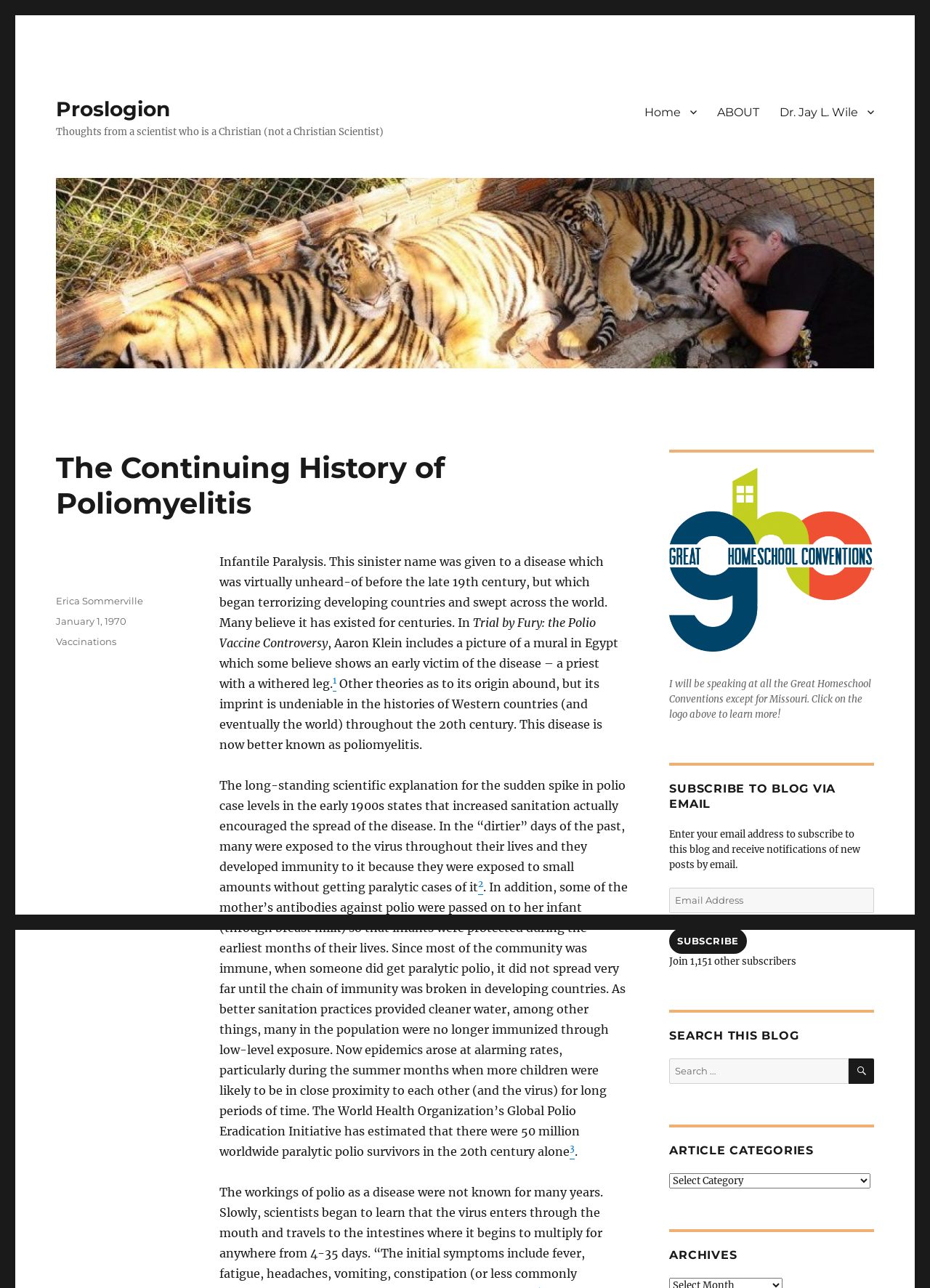Pinpoint the bounding box coordinates of the area that should be clicked to complete the following instruction: "Switch to English". The coordinates must be given as four float numbers between 0 and 1, i.e., [left, top, right, bottom].

None